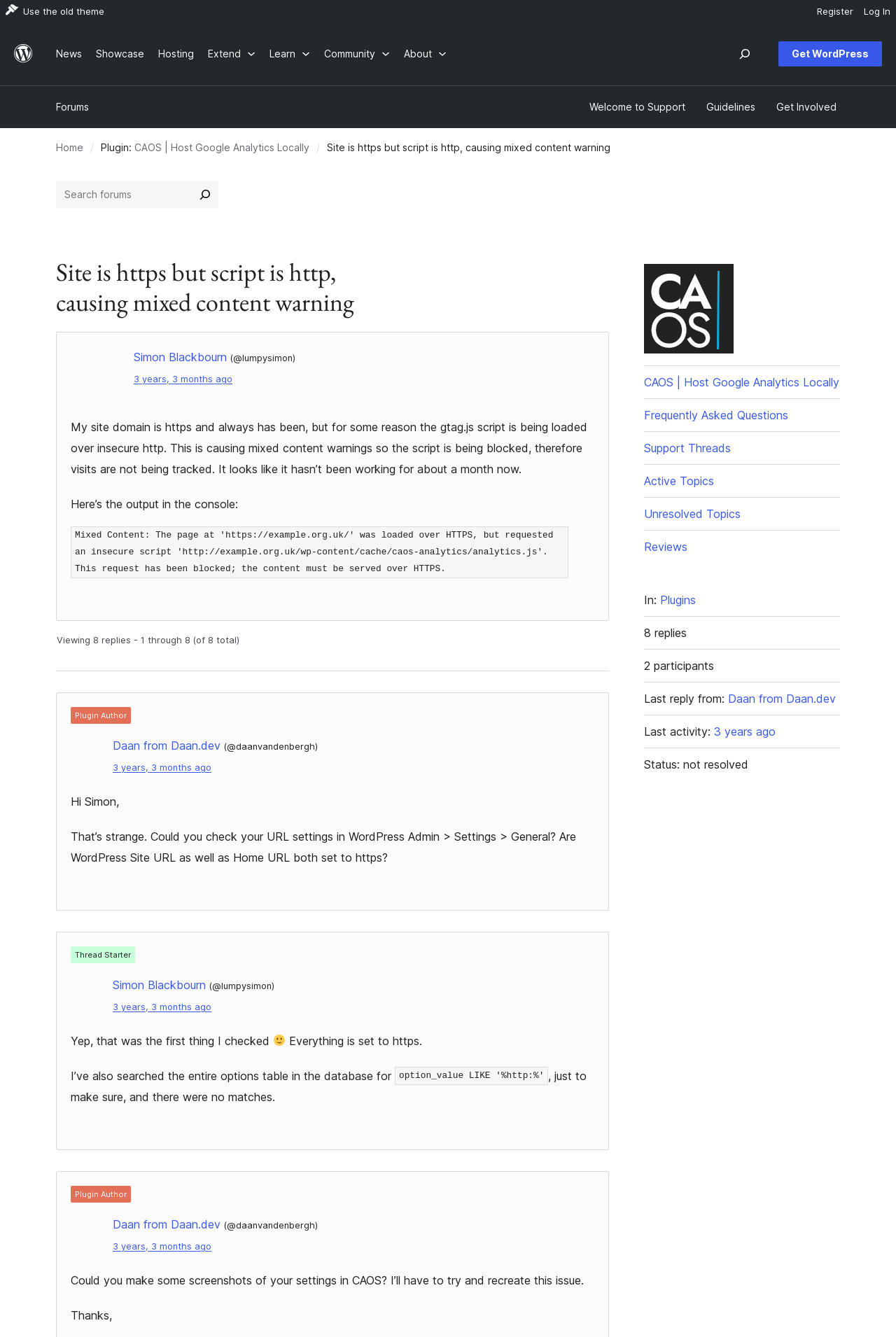Determine the bounding box coordinates of the UI element that matches the following description: "3 years, 3 months ago". The coordinates should be four float numbers between 0 and 1 in the format [left, top, right, bottom].

[0.126, 0.928, 0.236, 0.936]